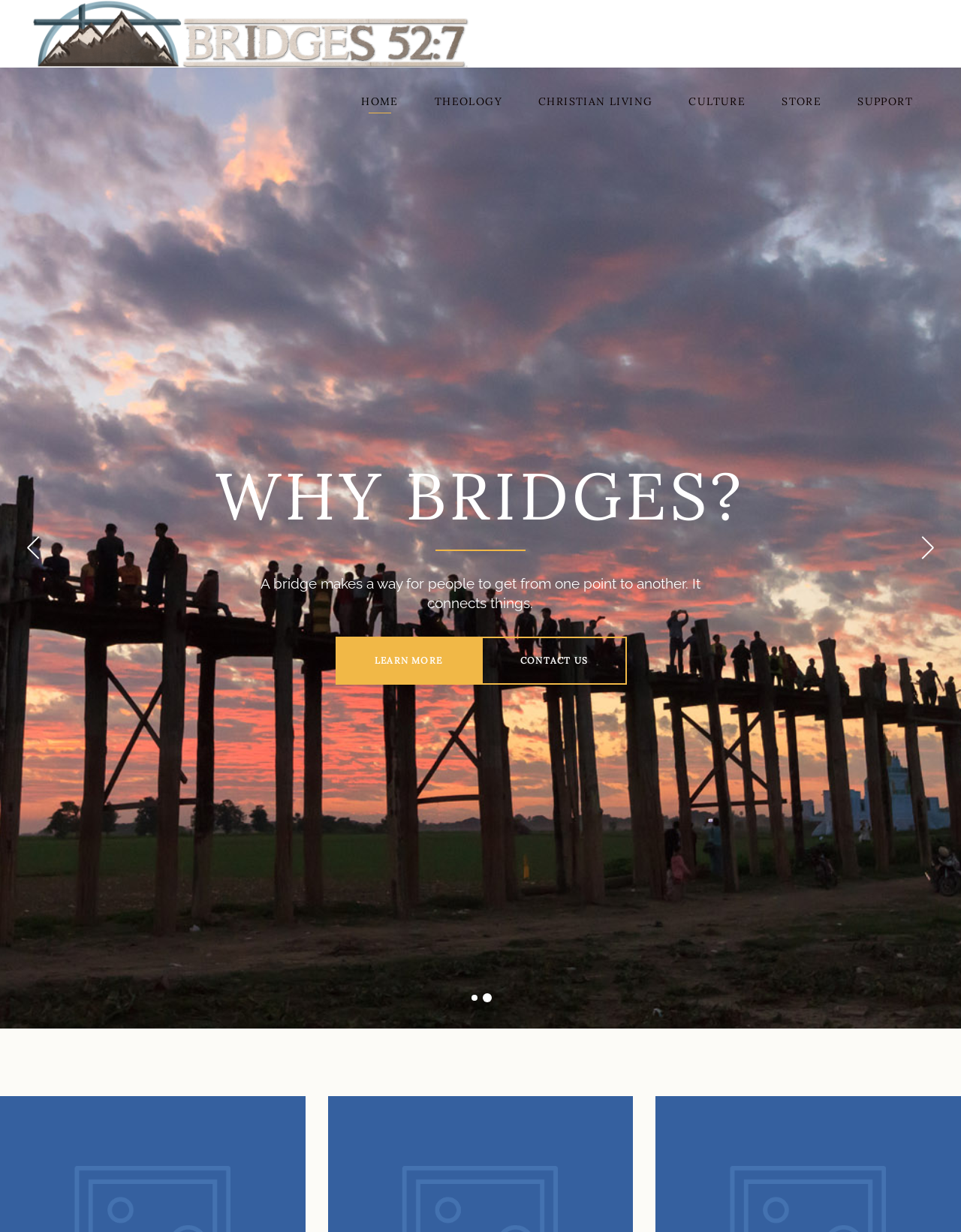What is the name of the organization?
We need a detailed and meticulous answer to the question.

The name of the organization can be found in the logo at the top left corner of the webpage, which is a combination of three images: 'logo', 'dark logo', and 'light logo'.